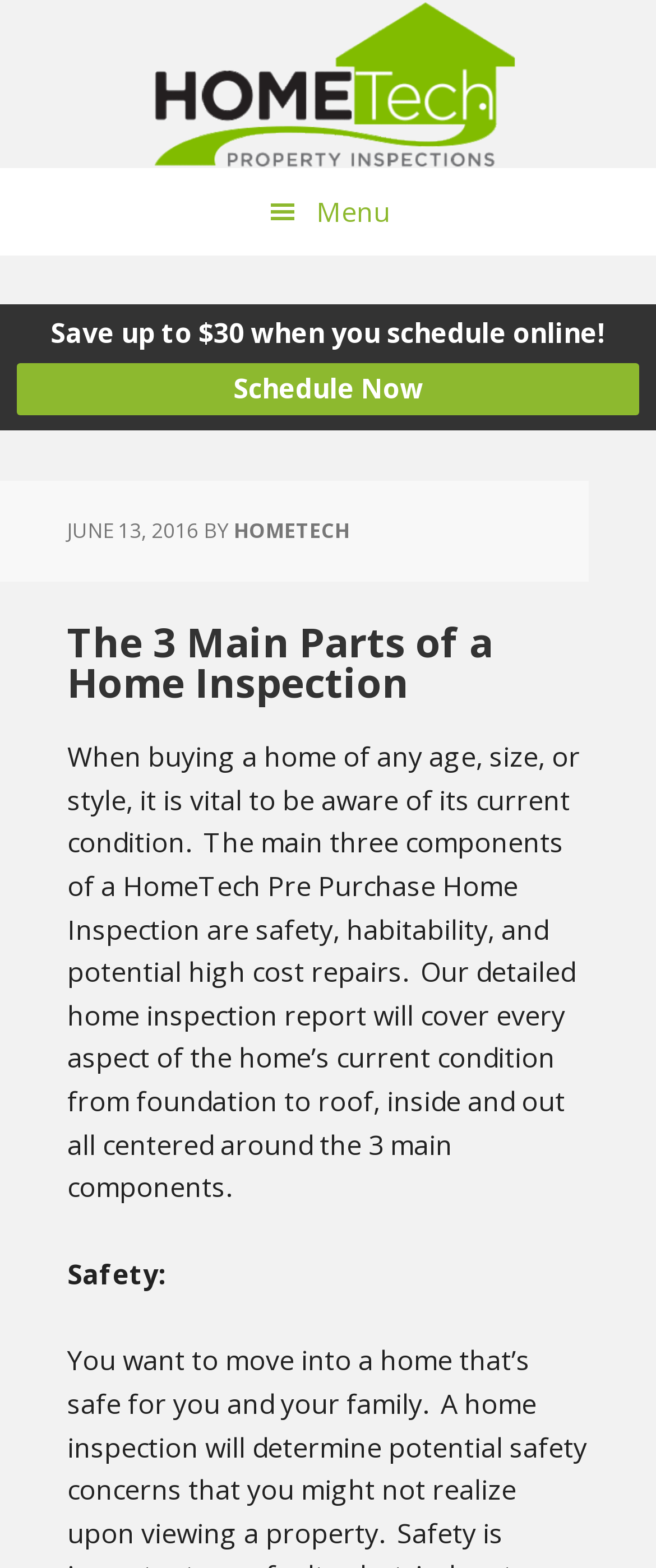Illustrate the webpage with a detailed description.

The webpage is about HomeTech Home Inspections, specifically focusing on the 3 main parts of a home inspection. At the top left corner, there are two links, "Skip to main content" and "Skip to footer", followed by a link to "HomeTech Home Inspections" that spans across the top of the page. A menu button is located at the top right corner.

Below the menu button, a promotional message is displayed, "Save up to $30 when you schedule online!", accompanied by a "Schedule Now" link. Underneath, there is a header section with a date "JUNE 13, 2016" and a byline "BY HOMETECH". The main heading "The 3 Main Parts of a Home Inspection" is centered below the header section.

The main content of the page is a paragraph of text that explains the importance of knowing a home's current condition when buying a home. It highlights the three main components of a HomeTech Pre Purchase Home Inspection: safety, habitability, and potential high-cost repairs. The text also mentions that the detailed home inspection report will cover every aspect of the home's current condition.

Finally, there is a subheading "Safety:" located near the bottom of the page, which suggests that the page may continue to discuss the three main components of a home inspection in more detail.